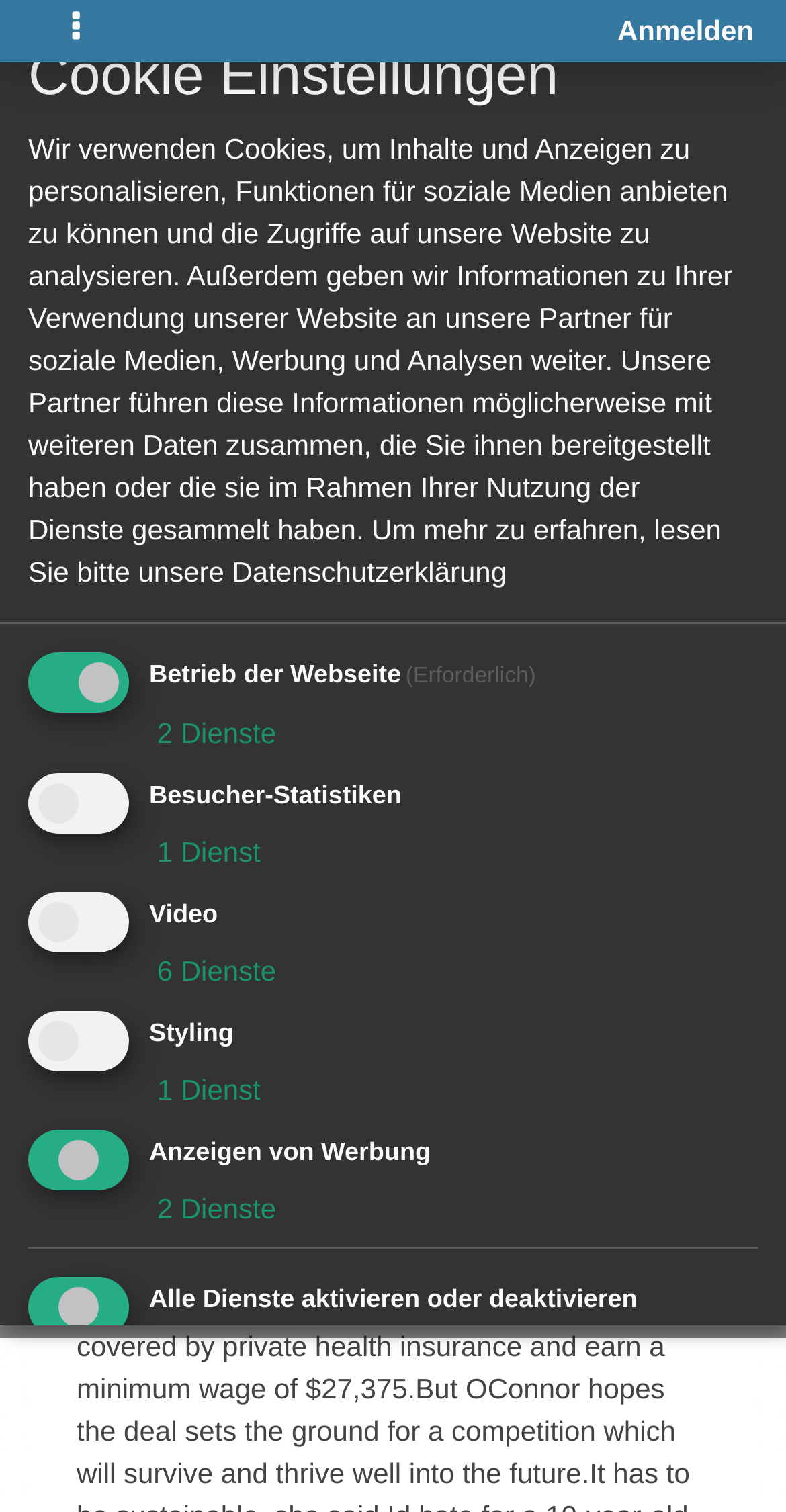How many actions are available?
Based on the image, provide your answer in one word or phrase.

2